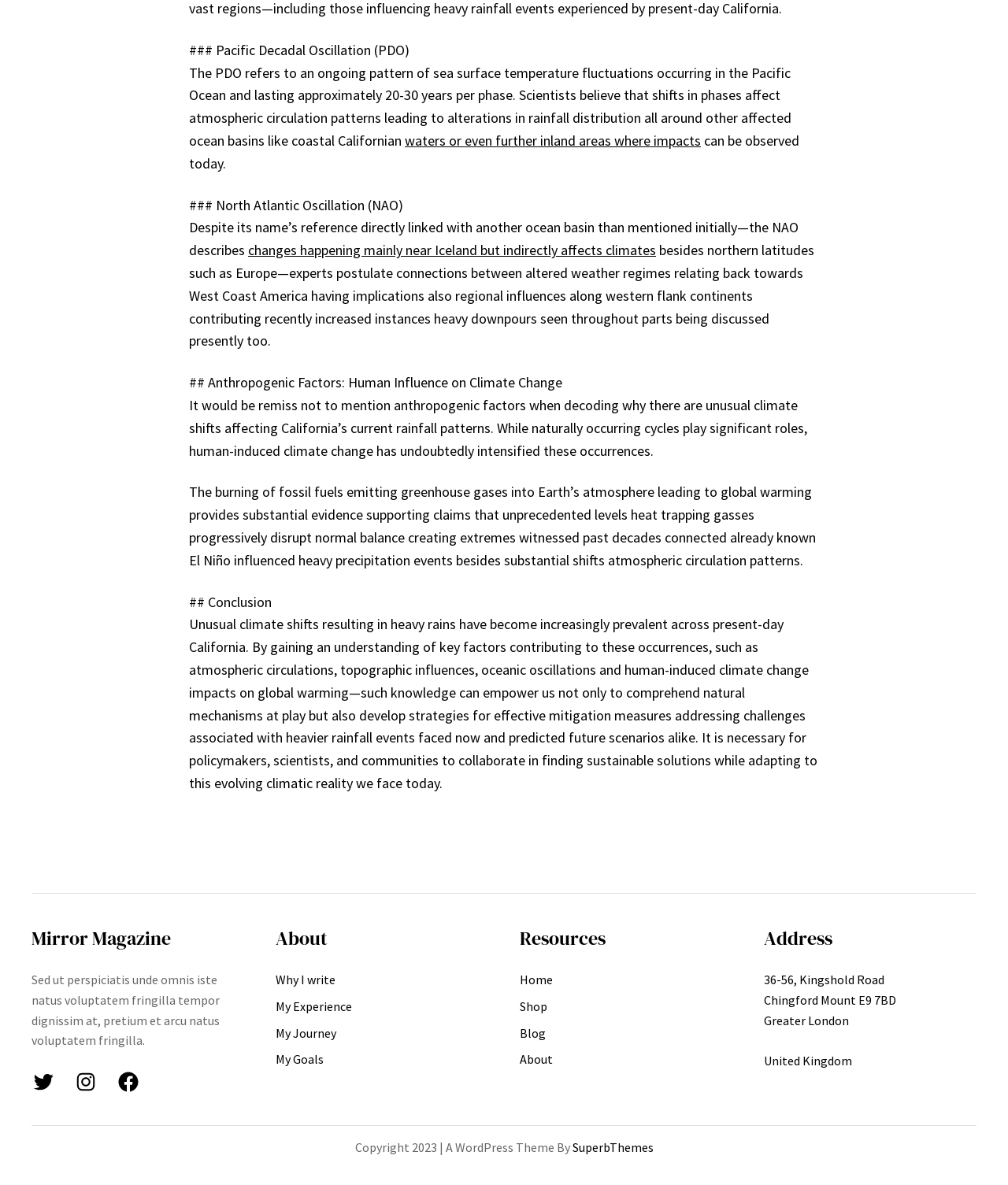Where is the author located?
Based on the image, respond with a single word or phrase.

Greater London, United Kingdom